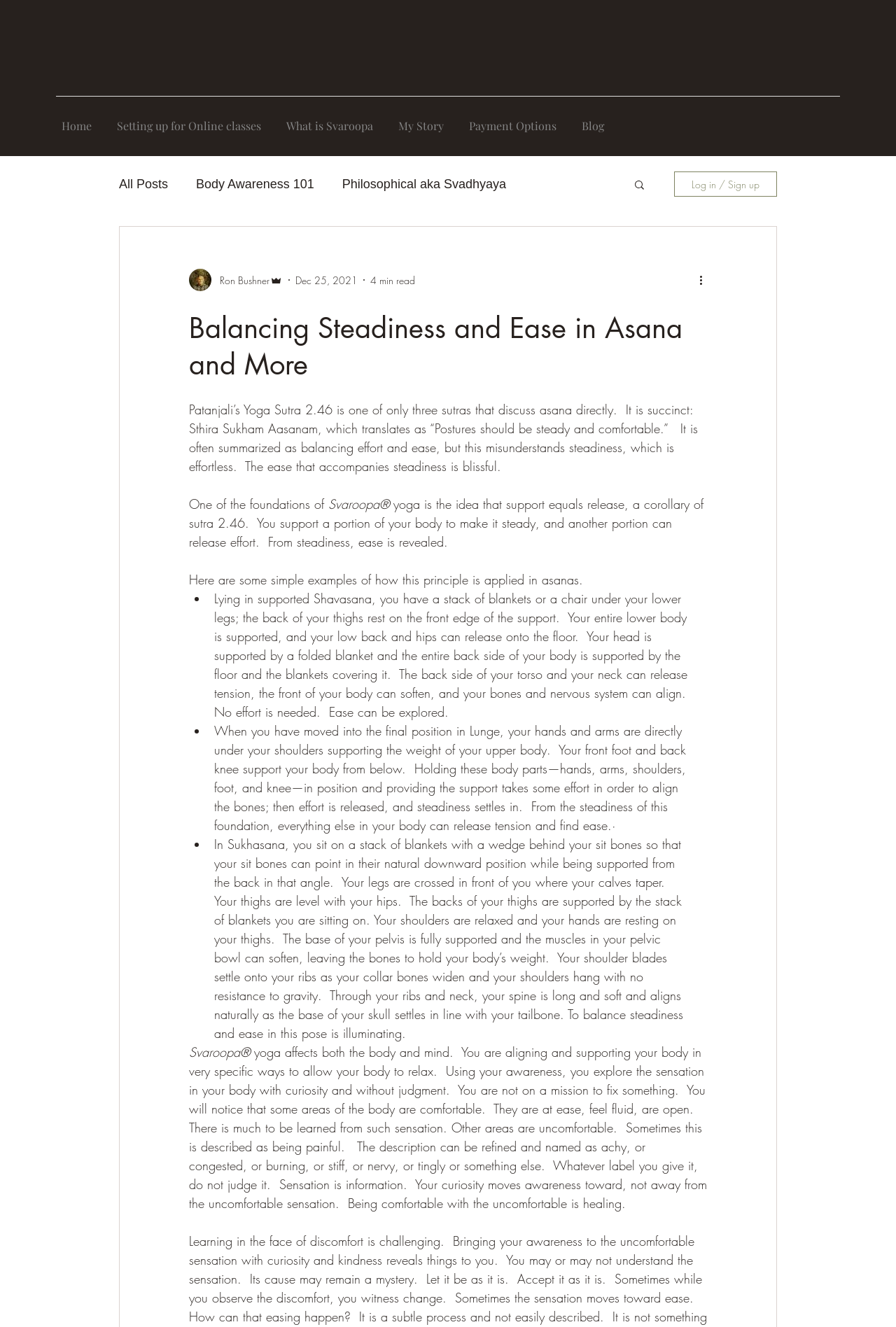Please determine the bounding box coordinates of the element to click in order to execute the following instruction: "Log in or sign up". The coordinates should be four float numbers between 0 and 1, specified as [left, top, right, bottom].

[0.752, 0.129, 0.867, 0.148]